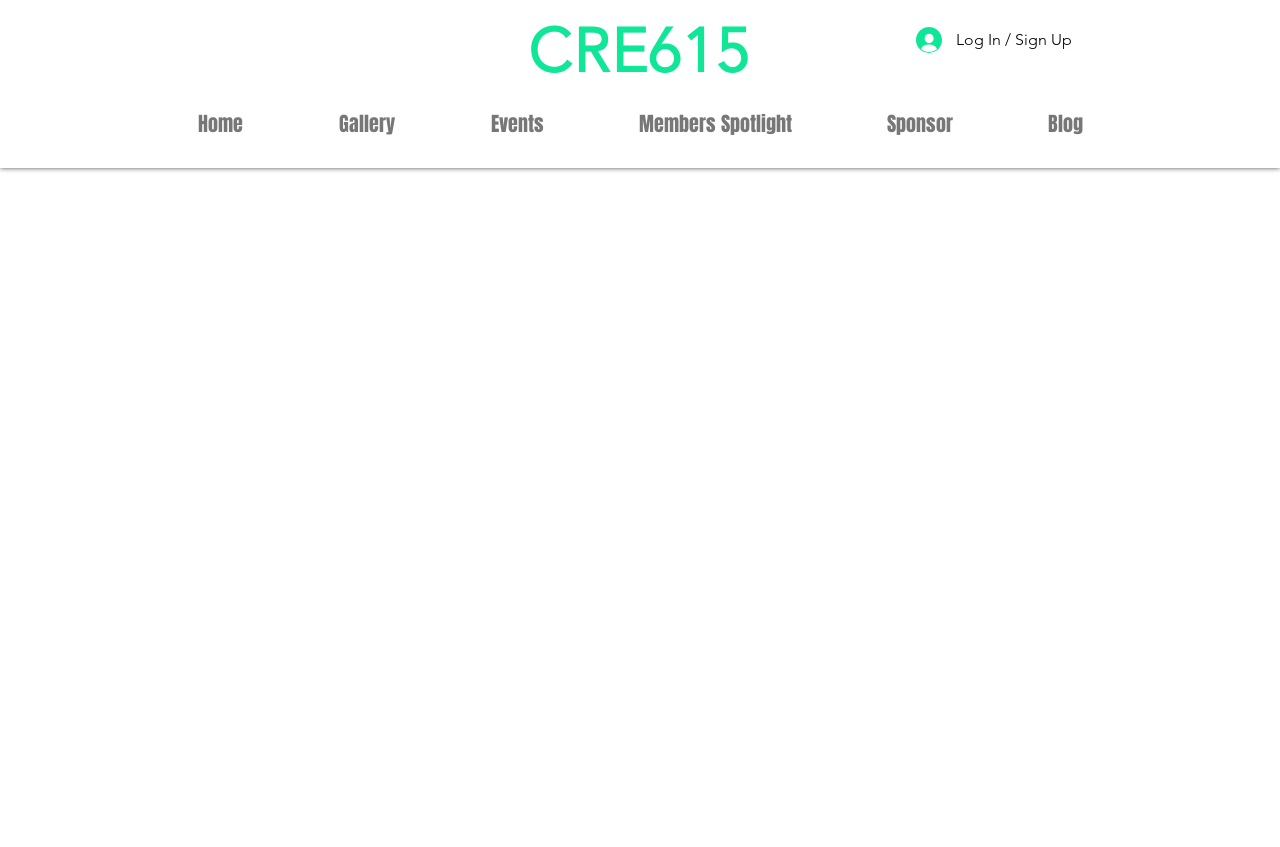Identify and provide the bounding box coordinates of the UI element described: "Log In / Sign Up". The coordinates should be formatted as [left, top, right, bottom], with each number being a float between 0 and 1.

[0.705, 0.025, 0.848, 0.07]